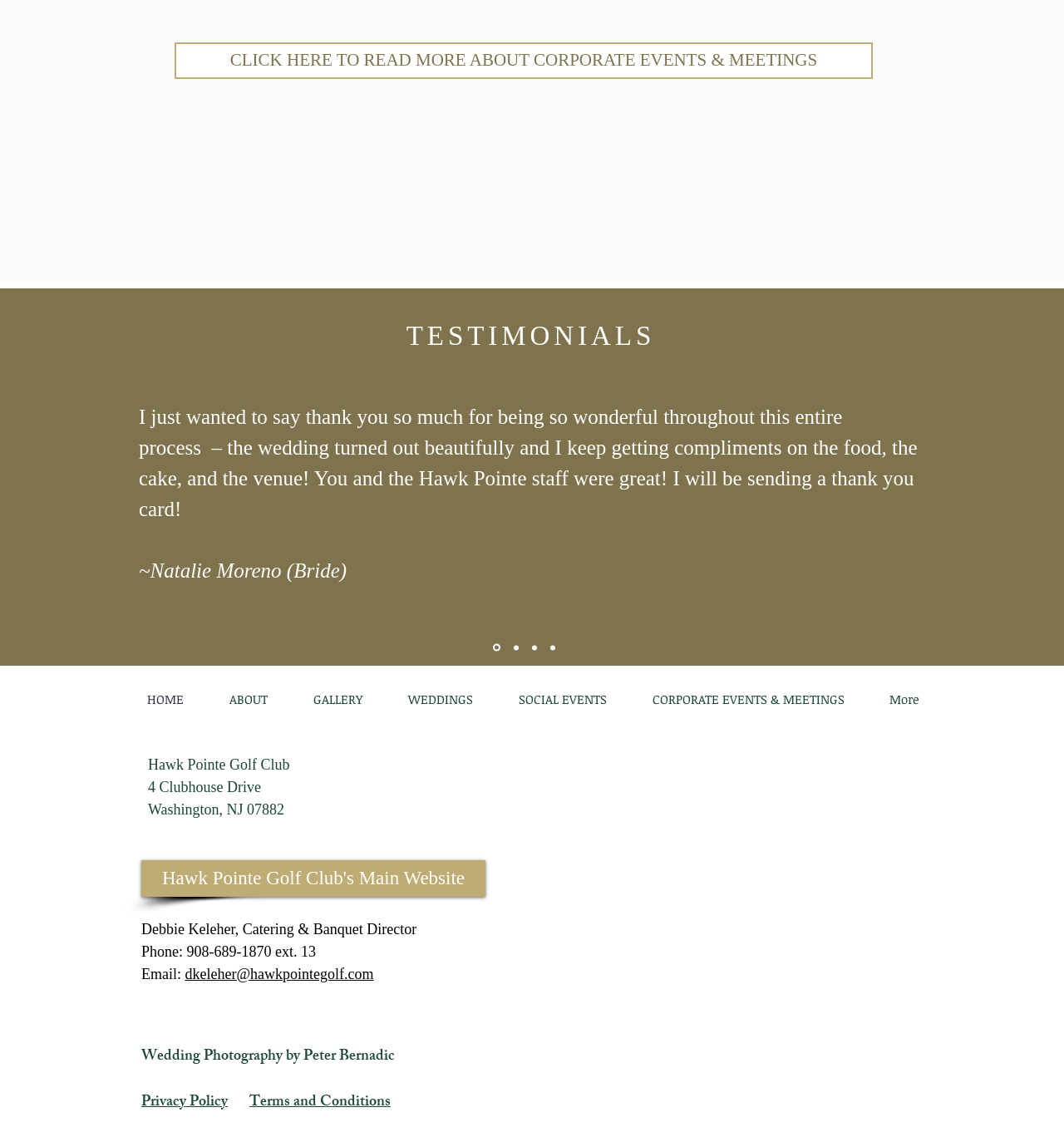Determine the bounding box coordinates for the HTML element described here: "Terms and Conditions".

[0.234, 0.969, 0.367, 0.985]